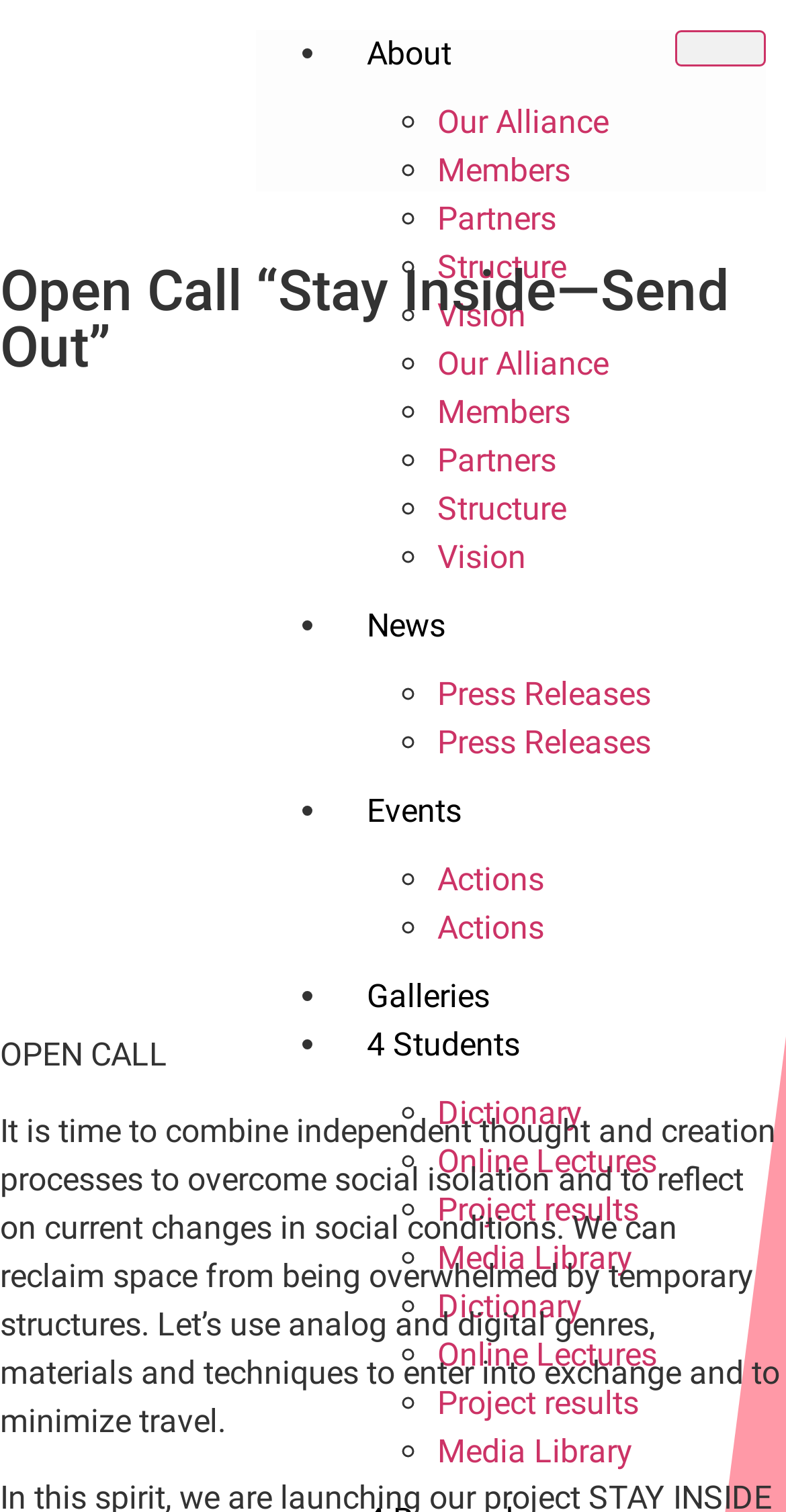Explain the webpage's layout and main content in detail.

The webpage appears to be the homepage of an organization called "EU4ART" with a focus on art and creativity. At the top left corner, there is a link with no text, and a hamburger icon button is located at the top right corner. Below the top section, there is a navigation menu with several links, including "About", "Our Alliance", "Members", "Partners", "Structure", and "Vision", each preceded by a list marker. 

Further down, there is another set of links, including "News", "Press Releases", "Events", "Actions", "Galleries", "4 Students", "Dictionary", "Online Lectures", "Project results", and "Media Library", each also preceded by a list marker. 

The main content of the page is an open call announcement, titled "Open Call “Stay Inside—Send Out”", which is displayed prominently in the center of the page. Below the title, there is a brief description of the open call, which encourages individuals to combine independent thought and creation processes to overcome social isolation and reflect on current changes in social conditions. The description also mentions the use of analog and digital genres, materials, and techniques to enter into exchange and minimize travel.